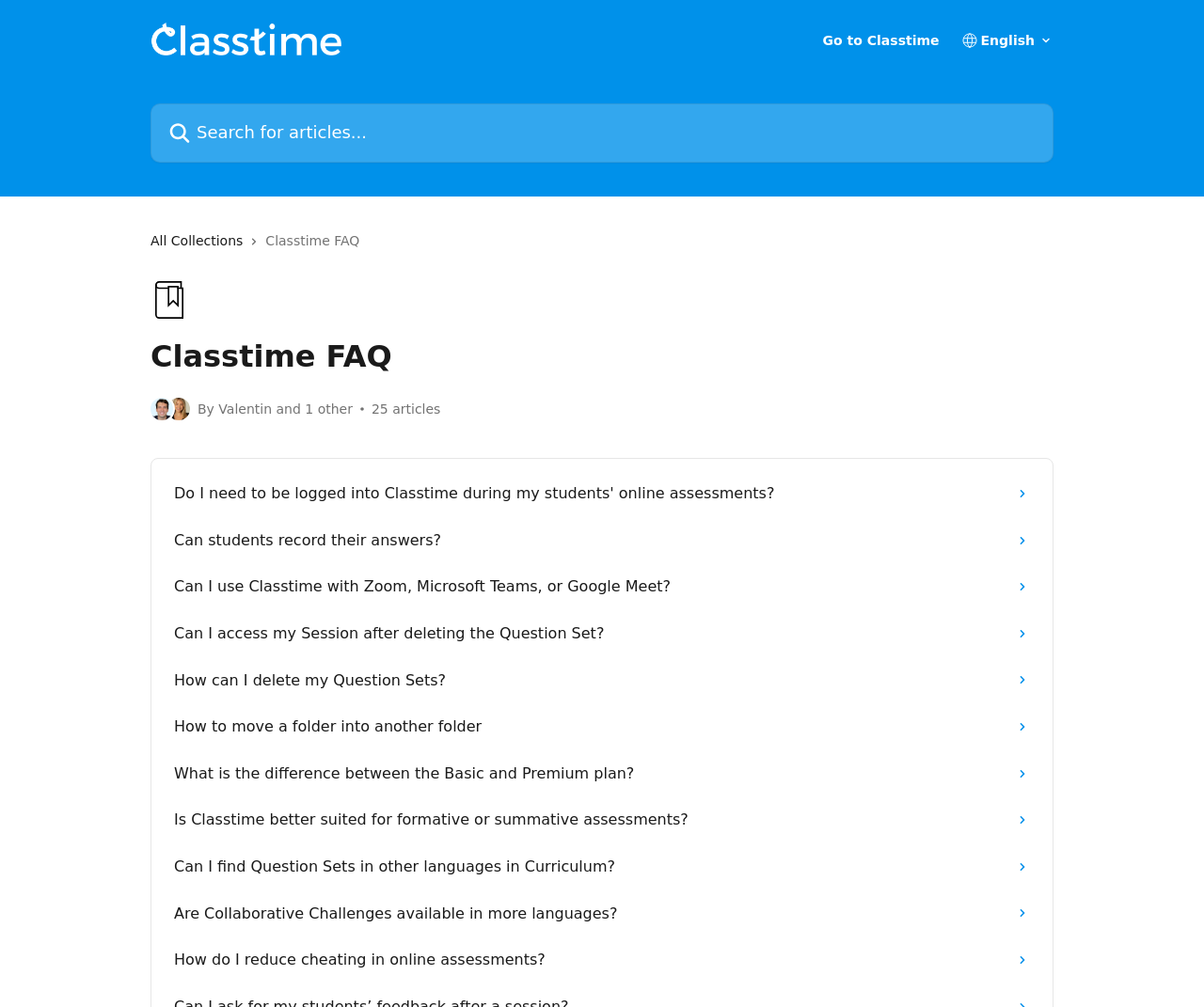What is the topic of the first FAQ question?
From the screenshot, supply a one-word or short-phrase answer.

Logging in during online assessments